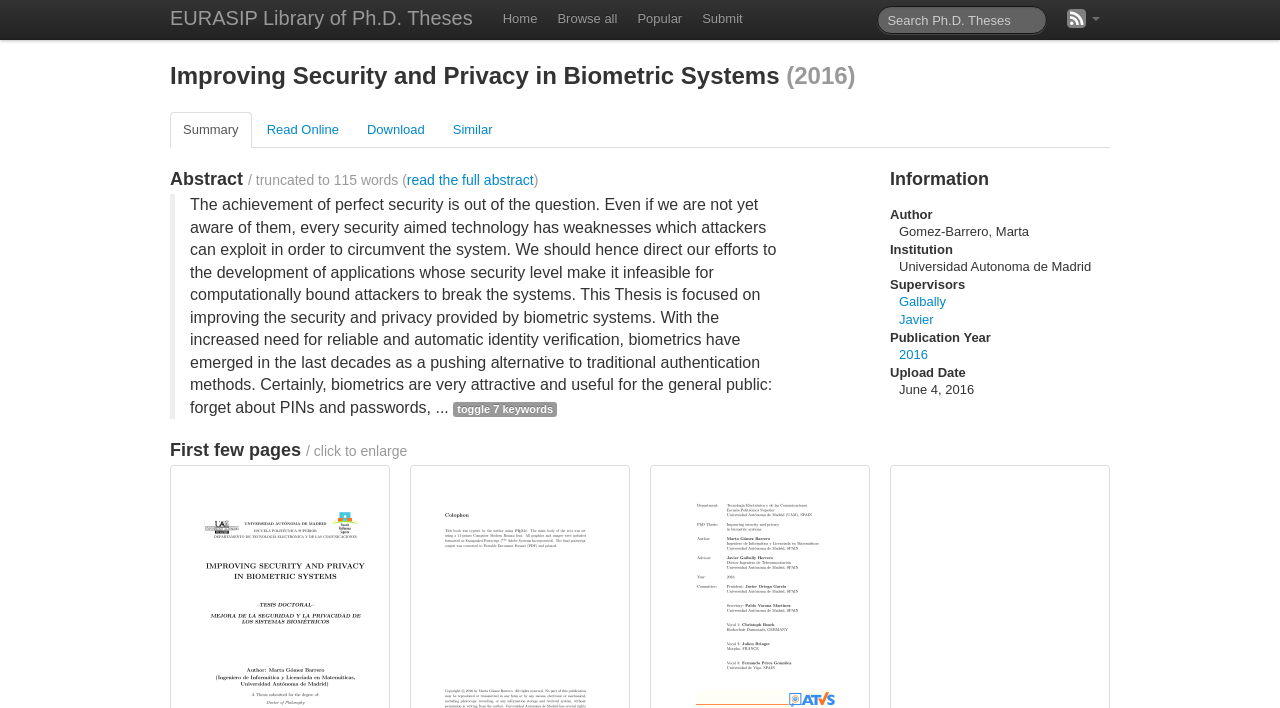Using the element description EURASIP Library of Ph.D. Theses, predict the bounding box coordinates for the UI element. Provide the coordinates in (top-left x, top-left y, bottom-right x, bottom-right y) format with values ranging from 0 to 1.

[0.117, 0.0, 0.385, 0.056]